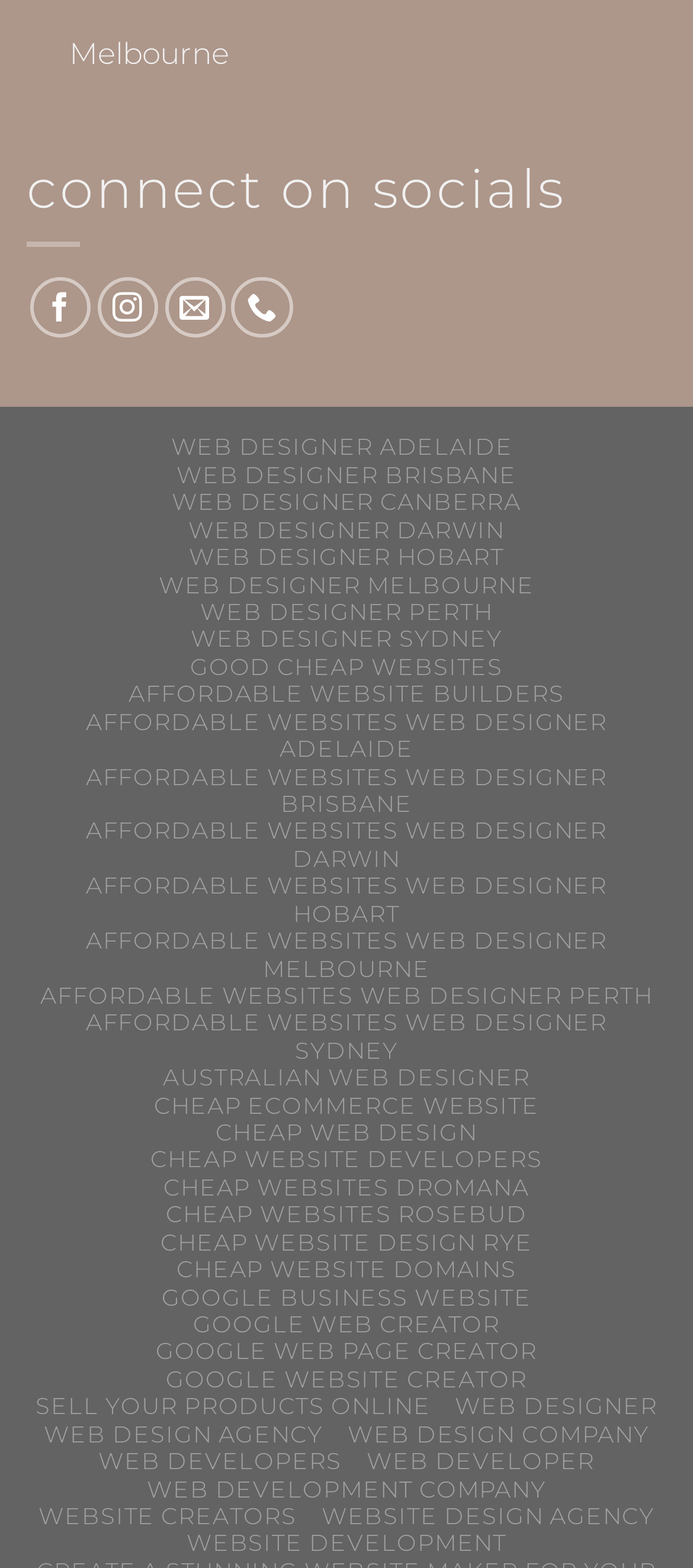Locate the bounding box coordinates of the area to click to fulfill this instruction: "Follow on Facebook". The bounding box should be presented as four float numbers between 0 and 1, in the order [left, top, right, bottom].

[0.043, 0.177, 0.131, 0.216]